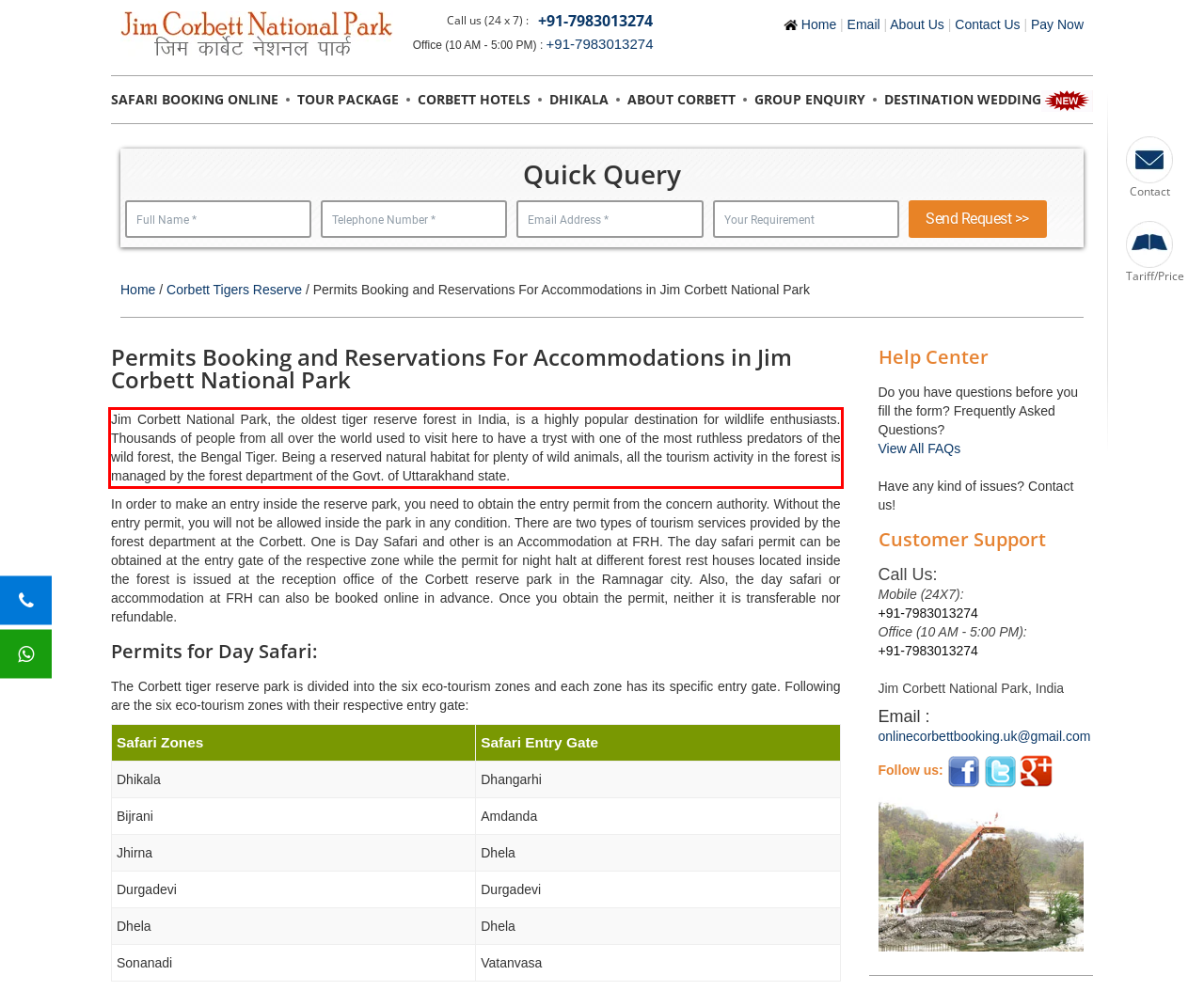Please identify and extract the text content from the UI element encased in a red bounding box on the provided webpage screenshot.

Jim Corbett National Park, the oldest tiger reserve forest in India, is a highly popular destination for wildlife enthusiasts. Thousands of people from all over the world used to visit here to have a tryst with one of the most ruthless predators of the wild forest, the Bengal Tiger. Being a reserved natural habitat for plenty of wild animals, all the tourism activity in the forest is managed by the forest department of the Govt. of Uttarakhand state.